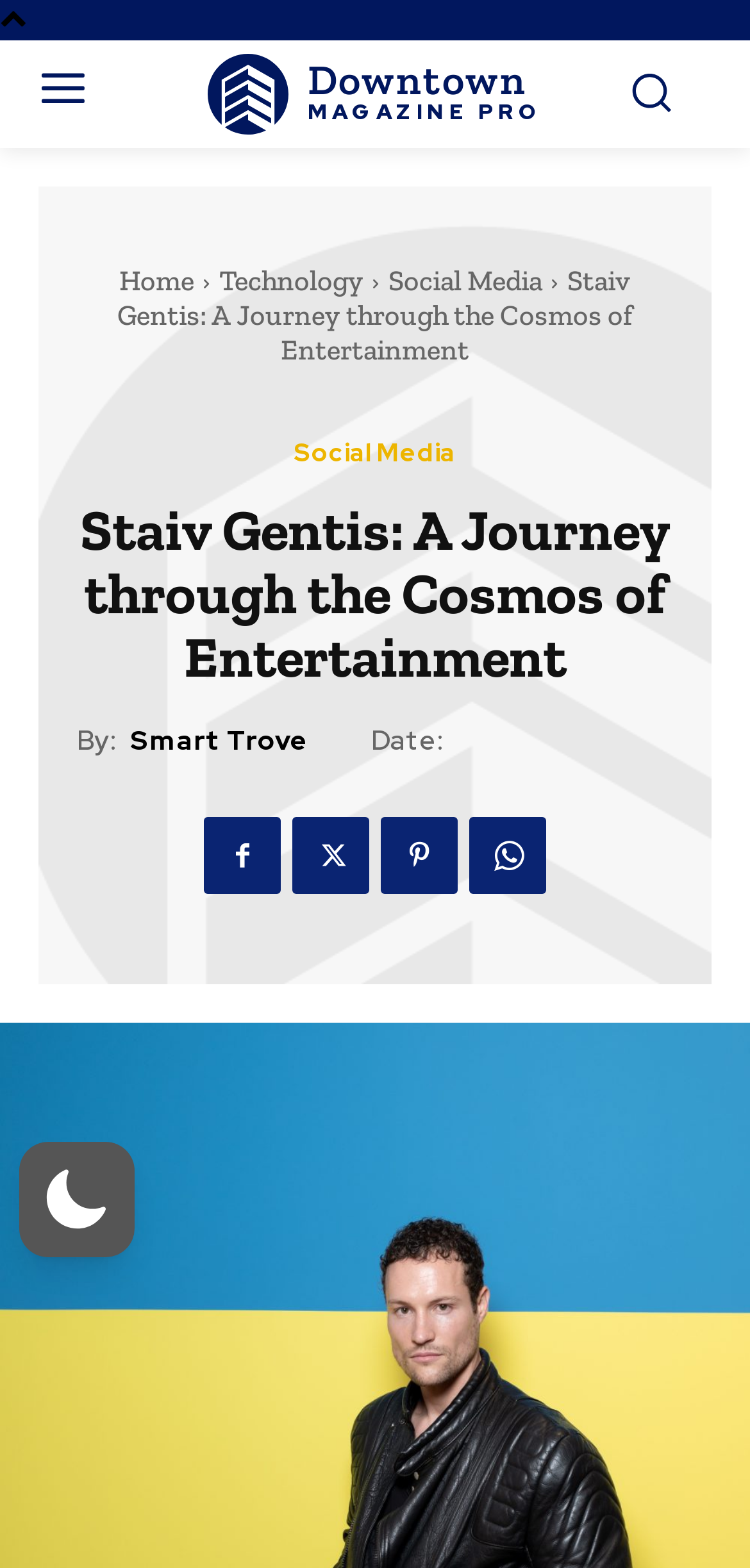Please specify the bounding box coordinates of the clickable region to carry out the following instruction: "Click on Downtown MAGAZINE PRO". The coordinates should be four float numbers between 0 and 1, in the format [left, top, right, bottom].

[0.186, 0.034, 0.814, 0.086]